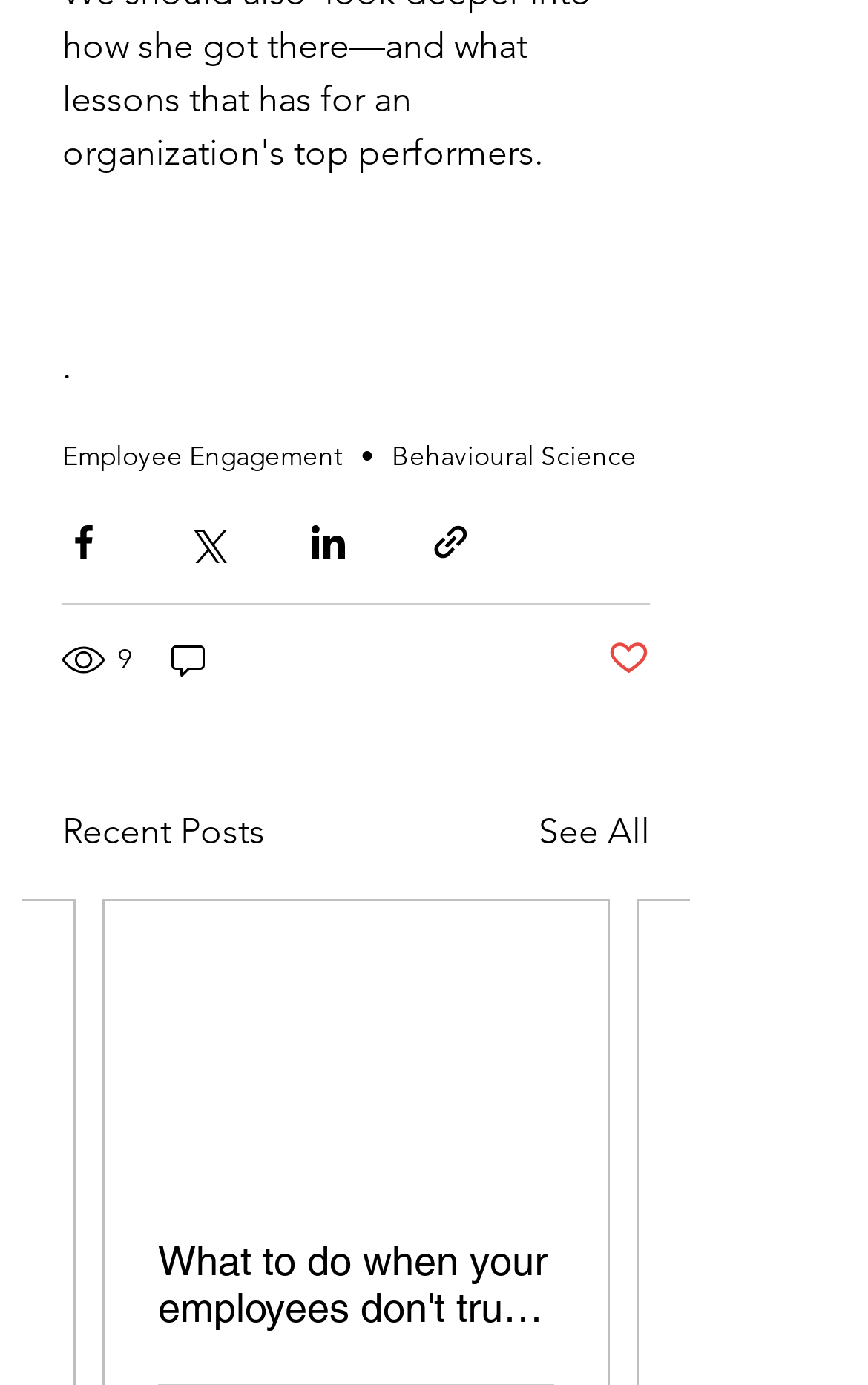Predict the bounding box coordinates of the area that should be clicked to accomplish the following instruction: "Like the post". The bounding box coordinates should consist of four float numbers between 0 and 1, i.e., [left, top, right, bottom].

[0.7, 0.459, 0.749, 0.493]